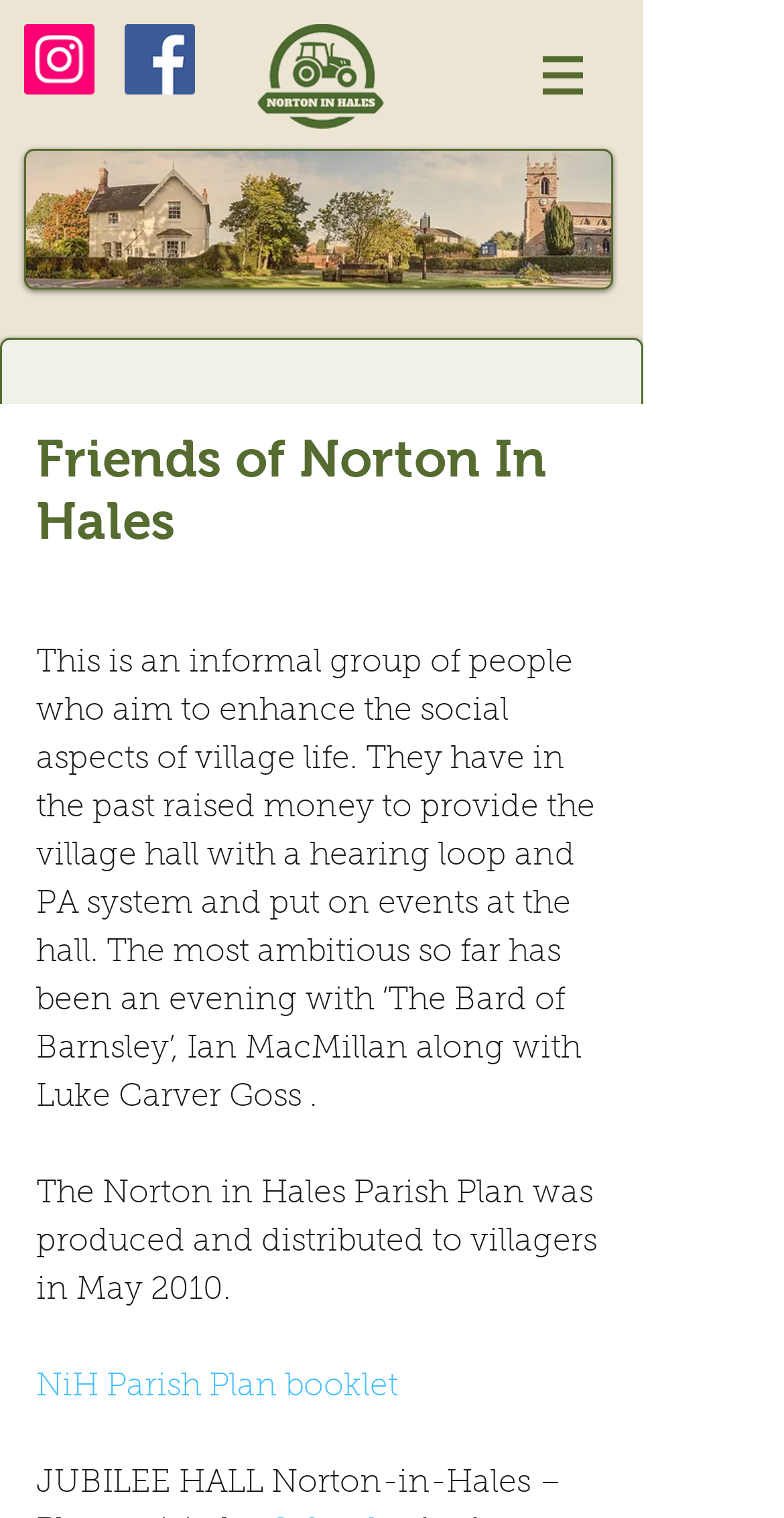What is the name of the poet mentioned on the webpage?
Analyze the image and provide a thorough answer to the question.

I found this answer by looking at the StaticText element that mentions an event organized by the Friends of Norton In Hales group. The text mentions 'an evening with ‘The Bard of Barnsley’, Ian MacMillan', which suggests that Ian MacMillan is a poet.